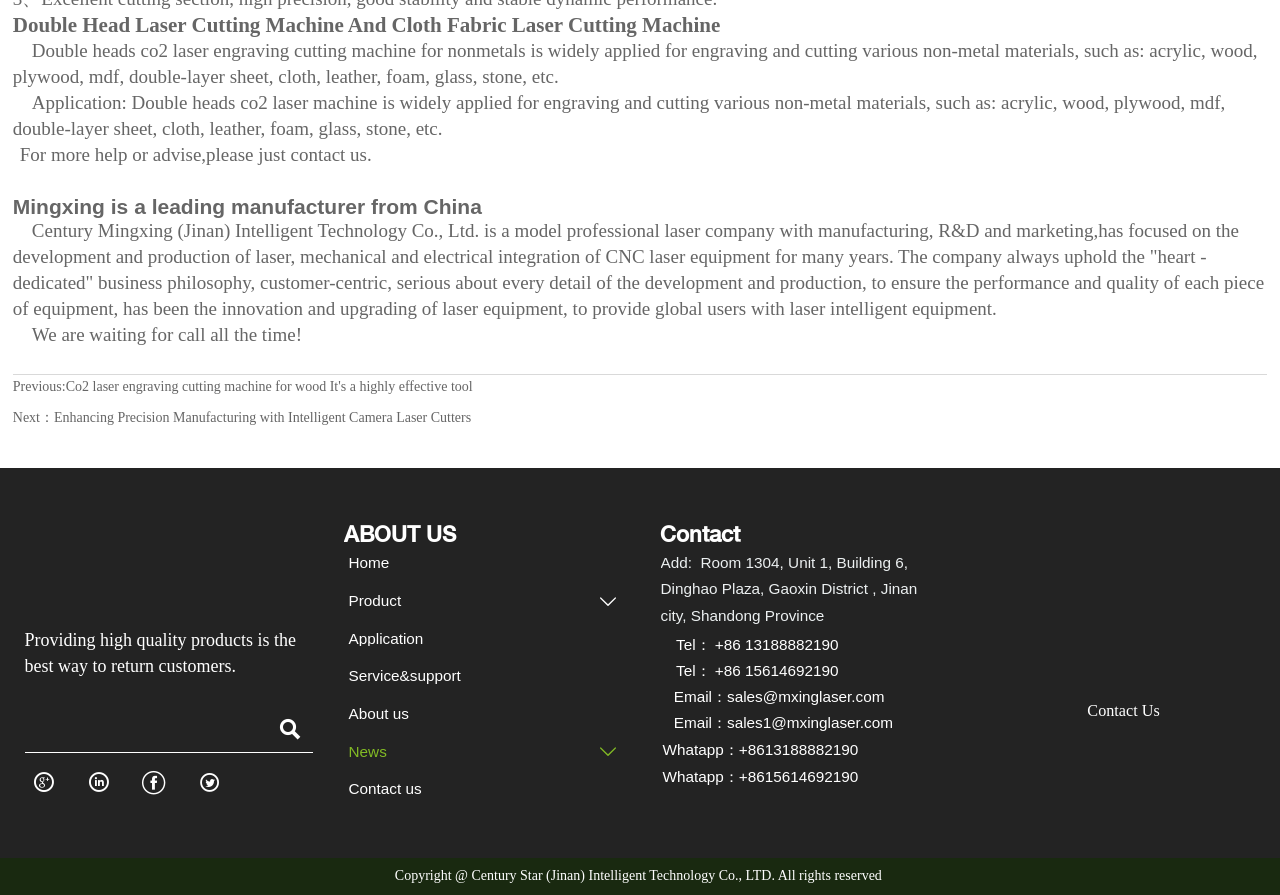Please mark the bounding box coordinates of the area that should be clicked to carry out the instruction: "Click the link to learn about Co2 laser engraving cutting machine for wood".

[0.051, 0.423, 0.369, 0.44]